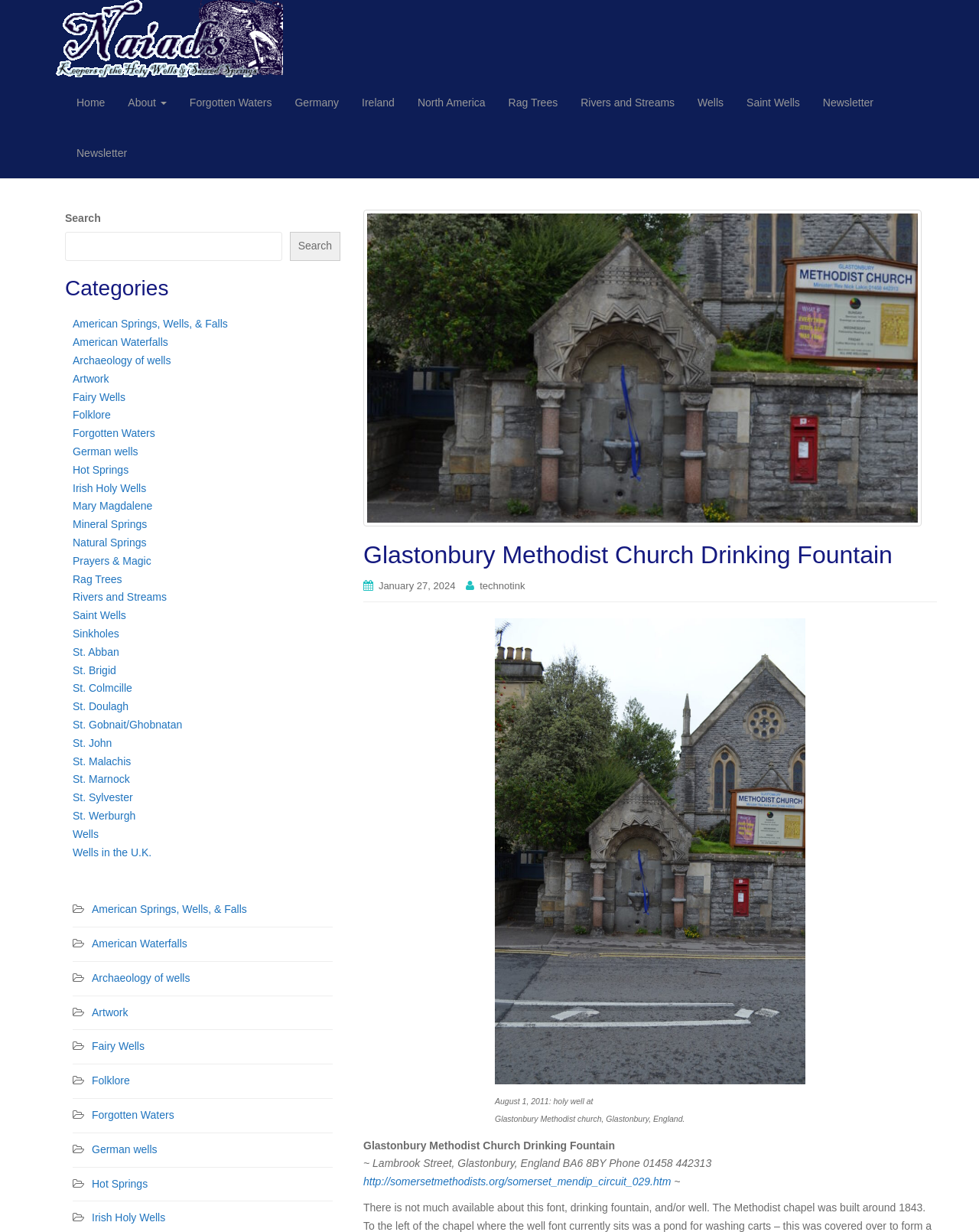Identify the coordinates of the bounding box for the element described below: "Wells in the U.K.". Return the coordinates as four float numbers between 0 and 1: [left, top, right, bottom].

[0.074, 0.687, 0.155, 0.697]